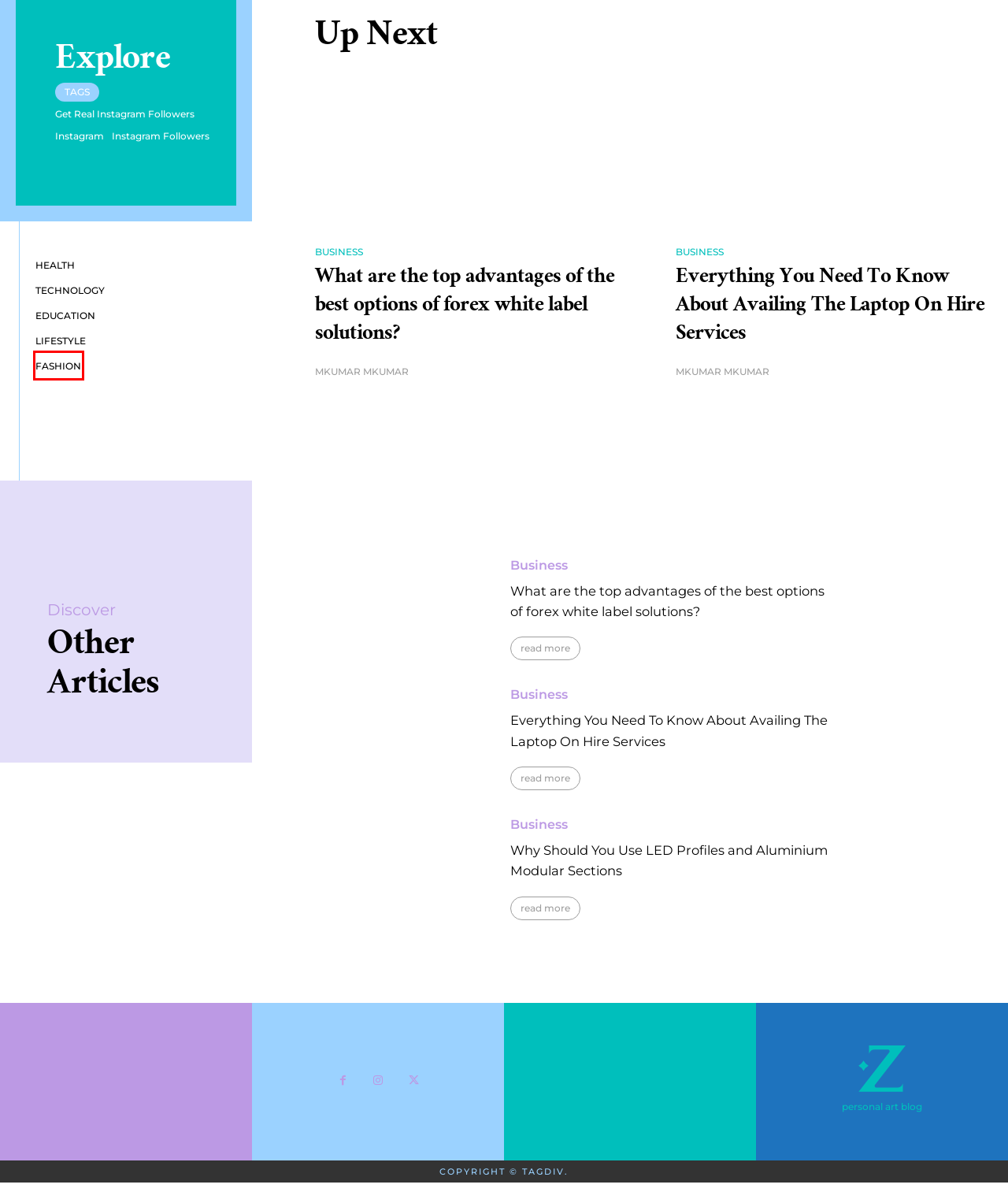View the screenshot of the webpage containing a red bounding box around a UI element. Select the most fitting webpage description for the new page shown after the element in the red bounding box is clicked. Here are the candidates:
A. Fashion Archives - hnadown
B. Everything You Need To Know About Availing The Laptop On Hire Services - hnadown
C. Get Real Instagram Followers Archives - hnadown
D. What are the top advantages of the best options of forex white label solutions? - hnadown
E. Instagram Archives - hnadown
F. Business Archives - hnadown
G. Living with Style: Lifestyle Trends & Tips
H. Instagram Followers Archives - hnadown

A